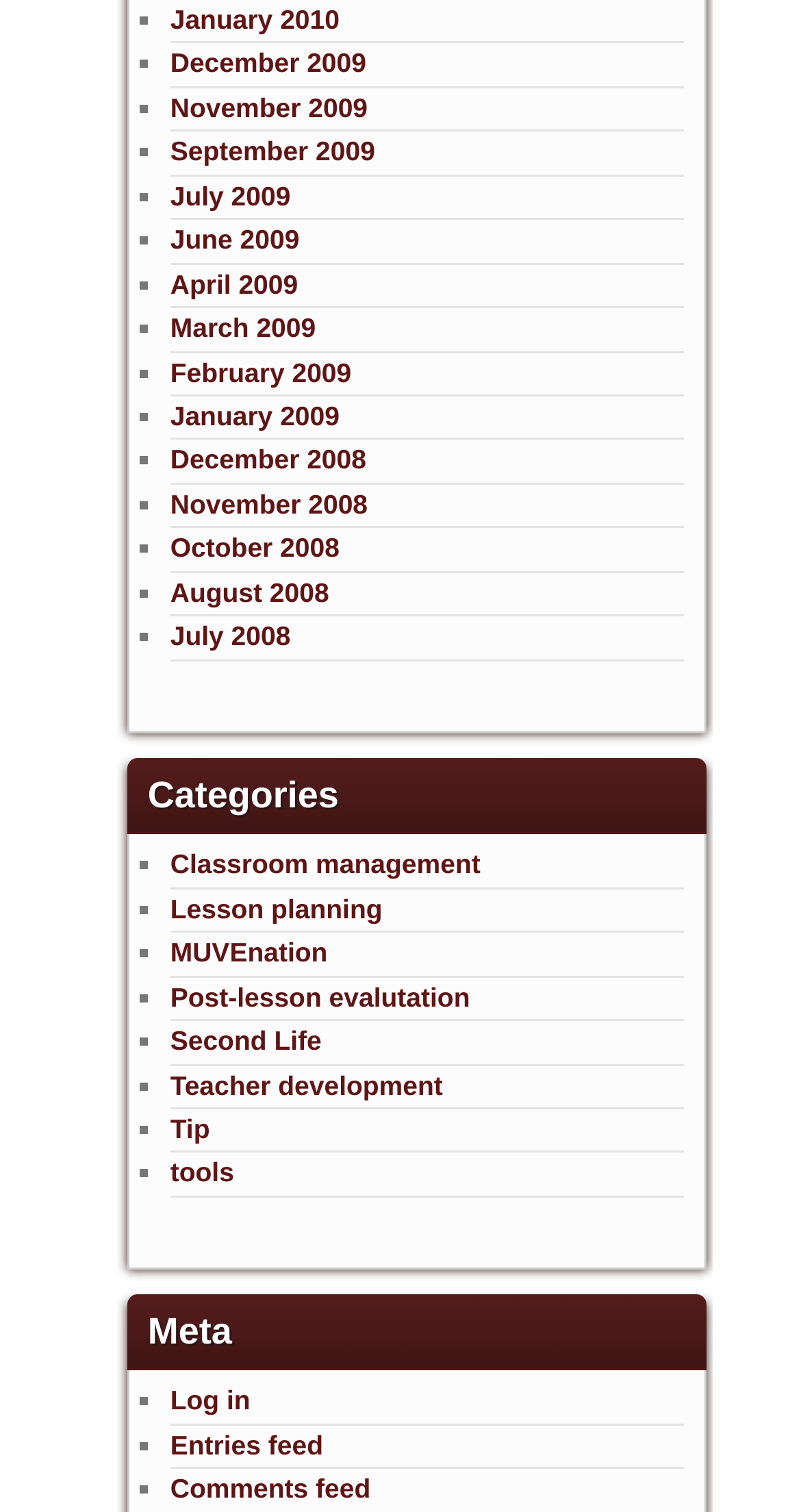Please determine the bounding box coordinates of the element to click on in order to accomplish the following task: "Subscribe to Entries feed". Ensure the coordinates are four float numbers ranging from 0 to 1, i.e., [left, top, right, bottom].

[0.213, 0.945, 0.403, 0.966]